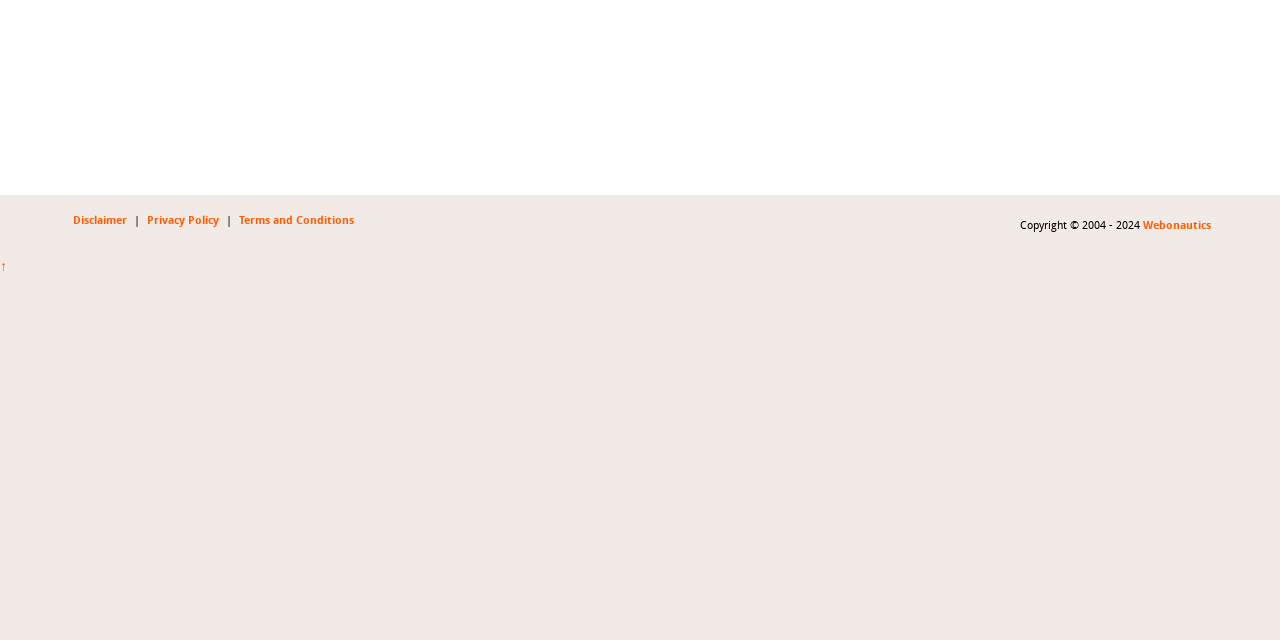Using the description "Webonautics", predict the bounding box of the relevant HTML element.

[0.893, 0.342, 0.946, 0.362]